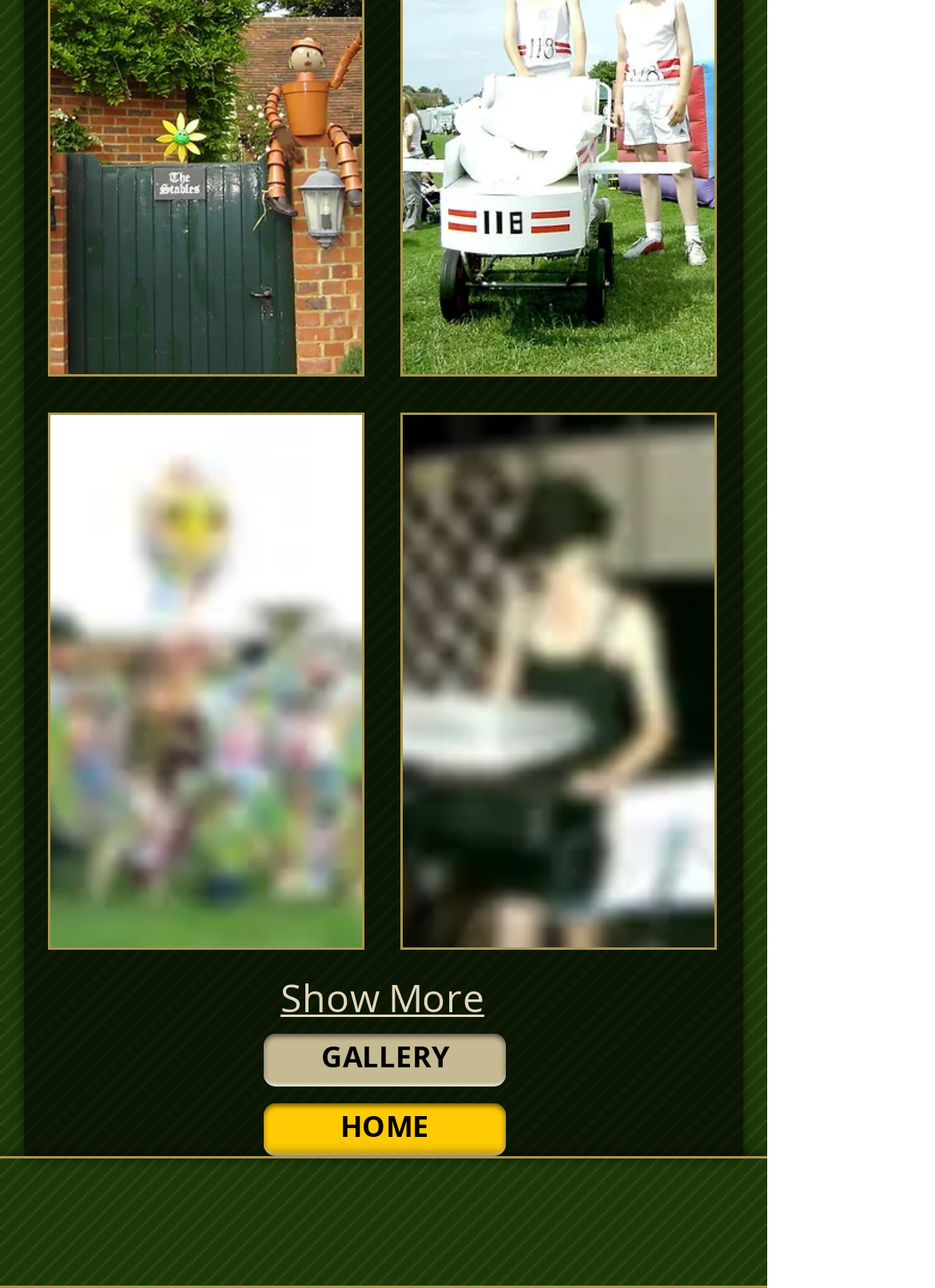Identify the bounding box for the UI element described as: "Show More". Ensure the coordinates are four float numbers between 0 and 1, formatted as [left, top, right, bottom].

[0.274, 0.741, 0.544, 0.809]